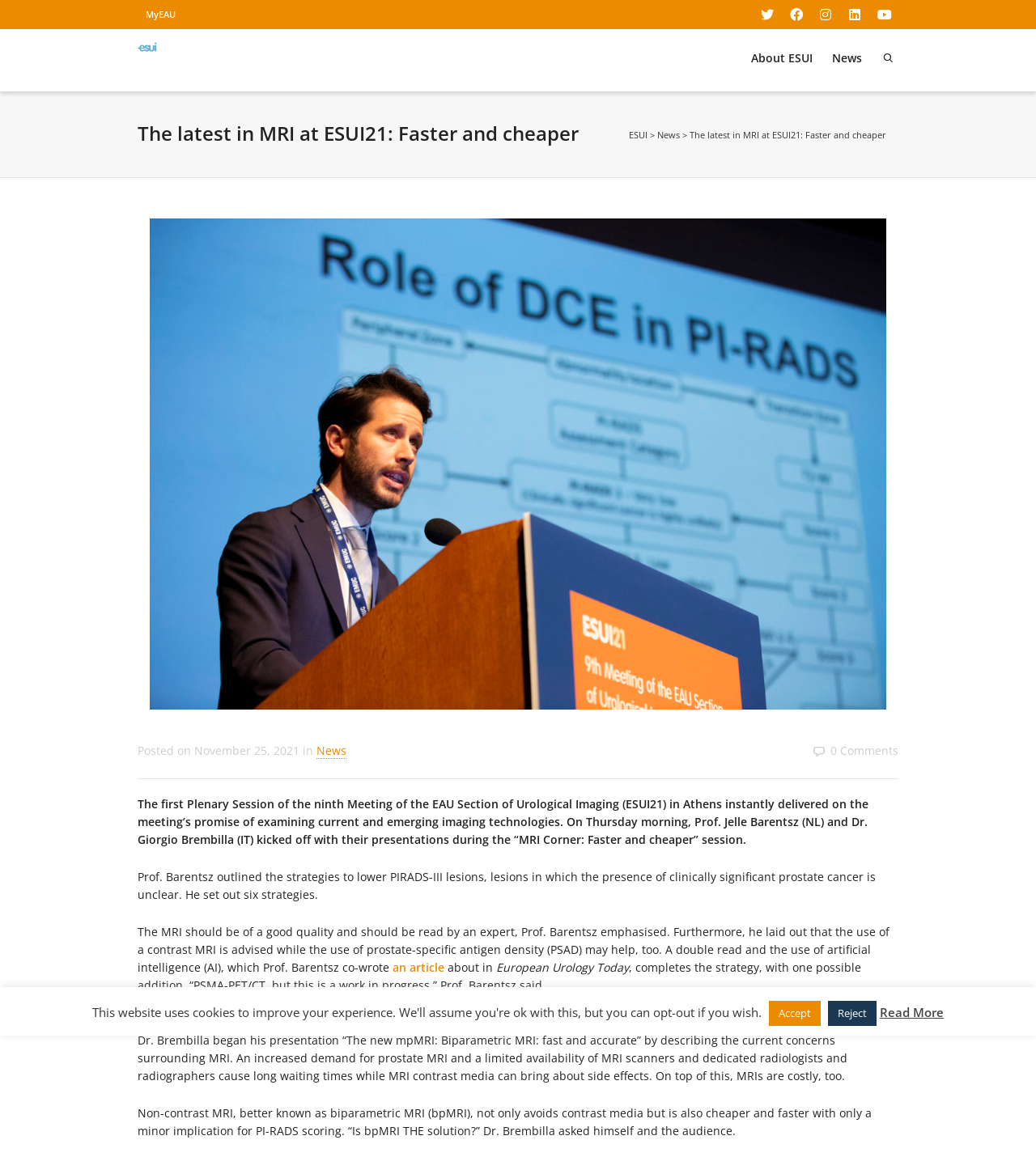Determine the main heading text of the webpage.

The latest in MRI at ESUI21: Faster and cheaper